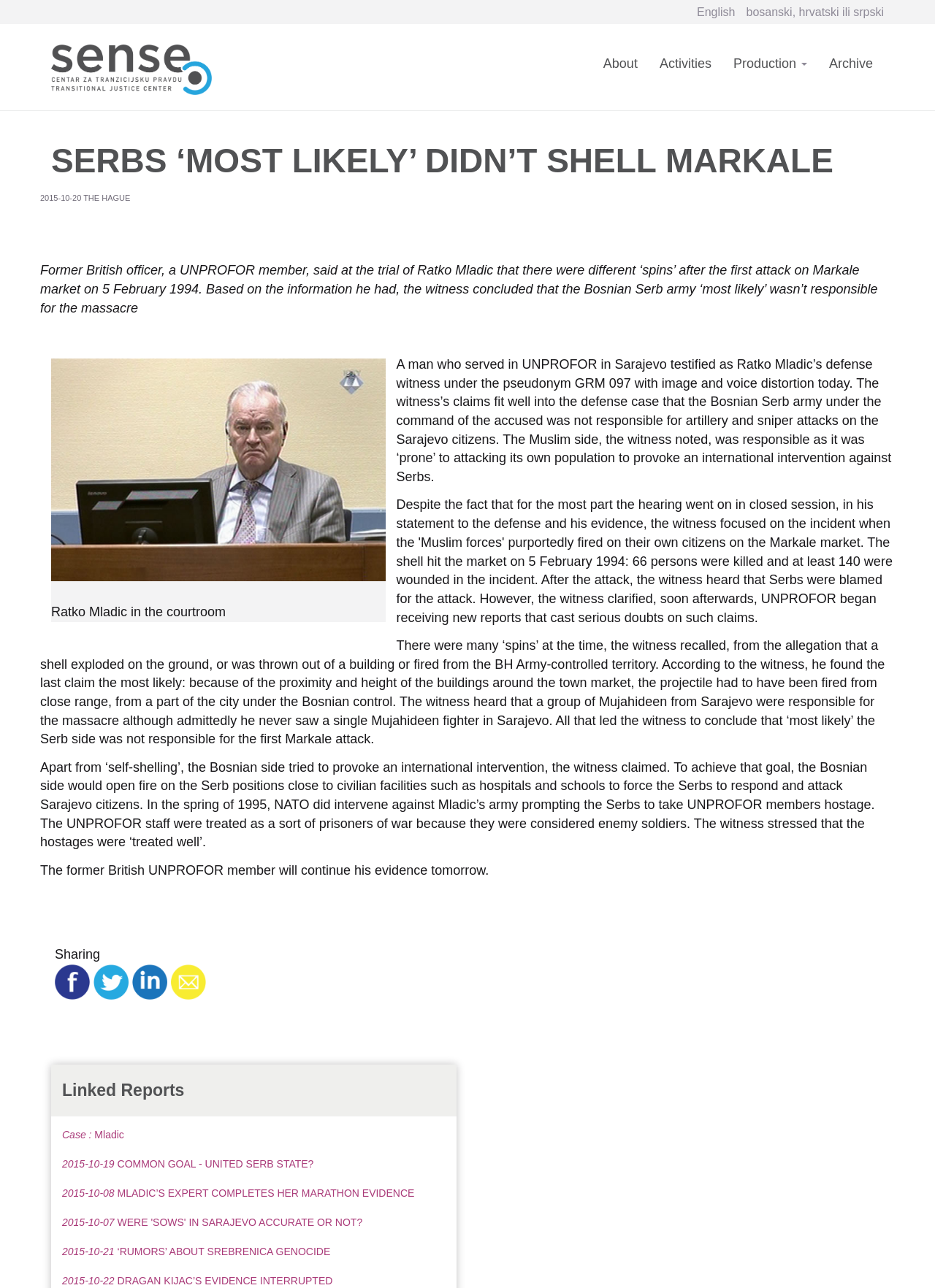Locate the bounding box coordinates of the element that should be clicked to fulfill the instruction: "Share on Facebook".

[0.059, 0.756, 0.096, 0.767]